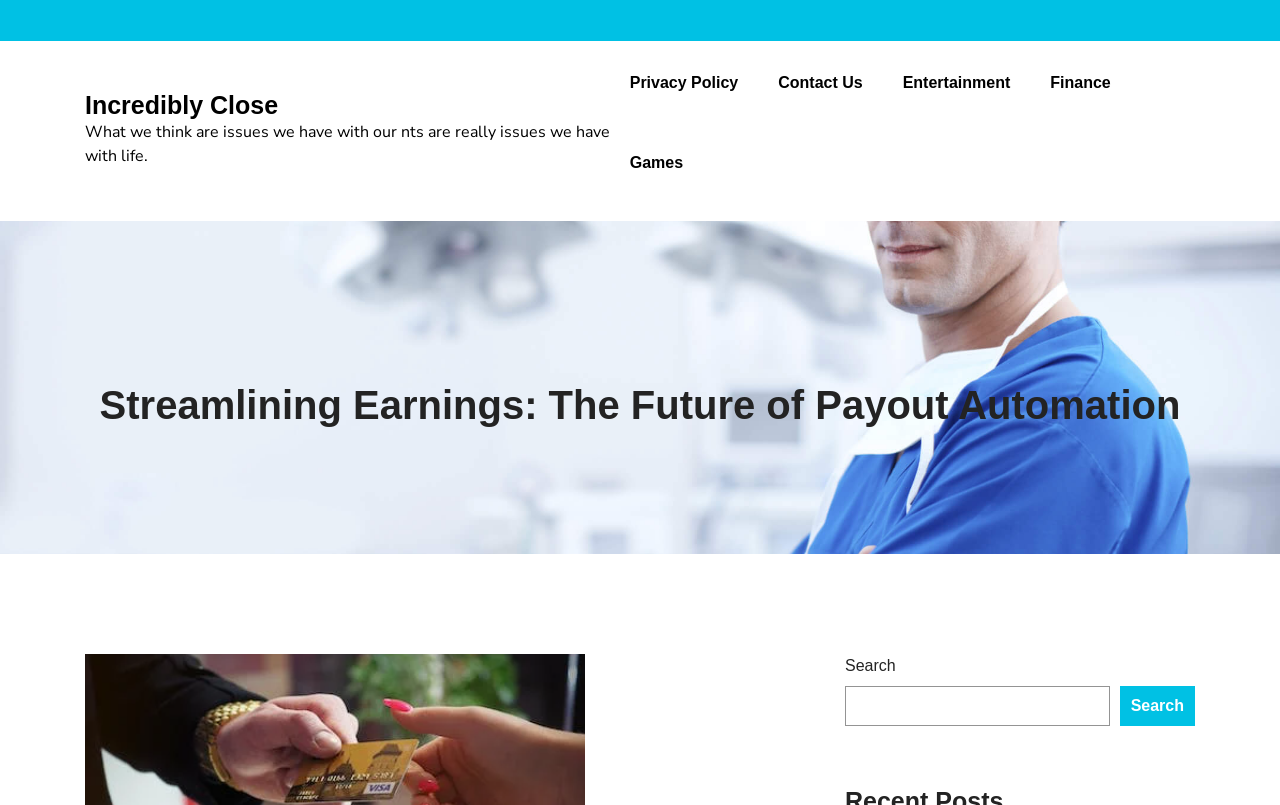Kindly determine the bounding box coordinates of the area that needs to be clicked to fulfill this instruction: "Visit the Privacy Policy page".

[0.492, 0.063, 0.577, 0.143]